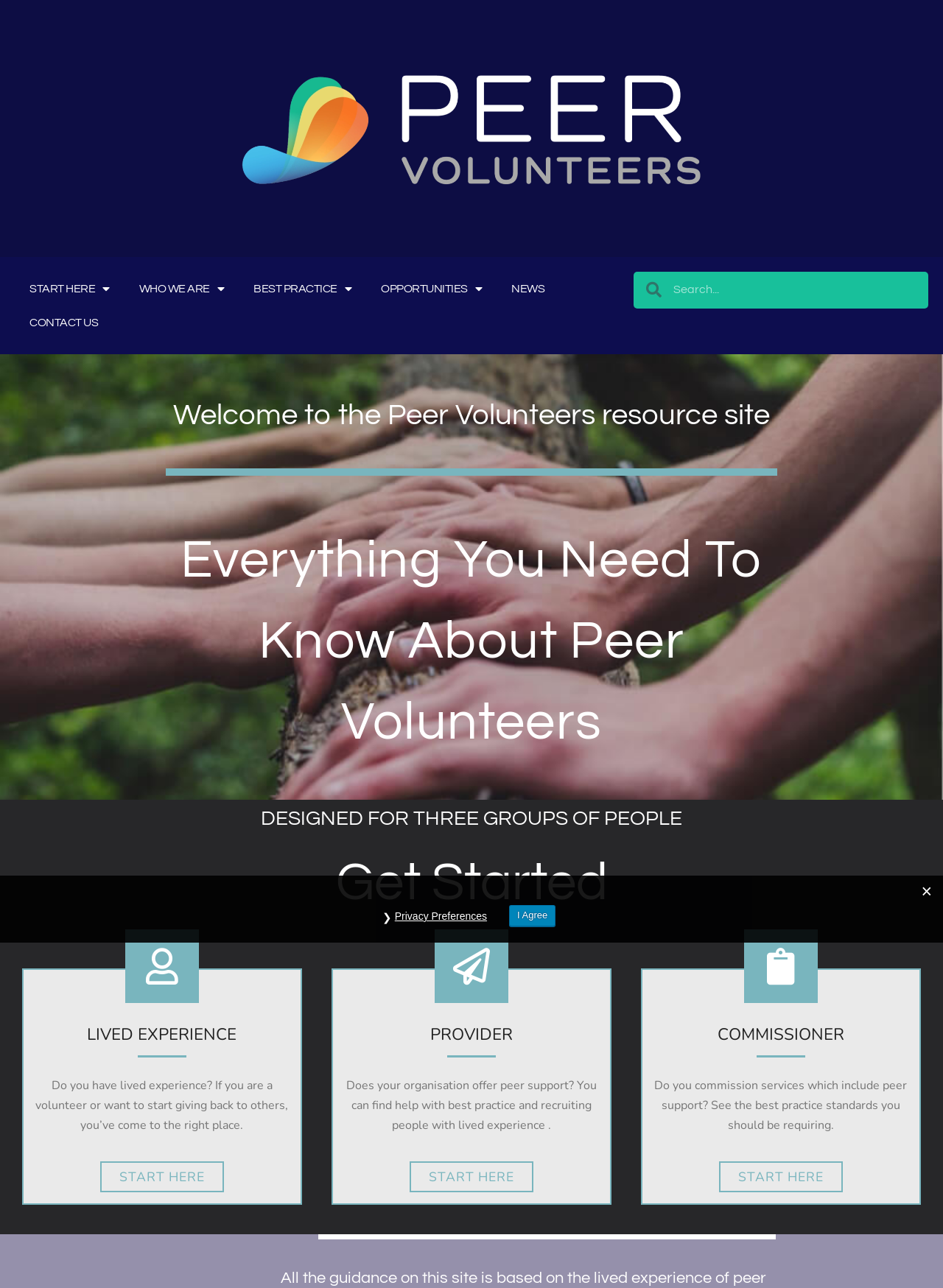Articulate a detailed summary of the webpage's content and design.

The webpage is about Peer Volunteers, providing best practices for supporting them. At the top, there is a navigation menu with five links: "START HERE", "WHO WE ARE", "BEST PRACTICE", "OPPORTUNITIES", and "NEWS". To the right of the navigation menu, there is a search bar with a searchbox labeled "Search". Below the navigation menu, there is a heading "Welcome to the Peer Volunteers resource site" followed by a brief introduction.

The main content of the webpage is divided into three sections, each targeting a specific group of people: those with lived experience, providers, and commissioners. Each section has a heading and a brief description, followed by a "START HERE" link. The section for those with lived experience is located at the top left, the section for providers is in the middle, and the section for commissioners is at the bottom right.

There are also two buttons at the bottom of the page: "❯ Privacy Preferences" and "I Agree". Additionally, there is a link "CONTACT US" at the top right corner of the page.